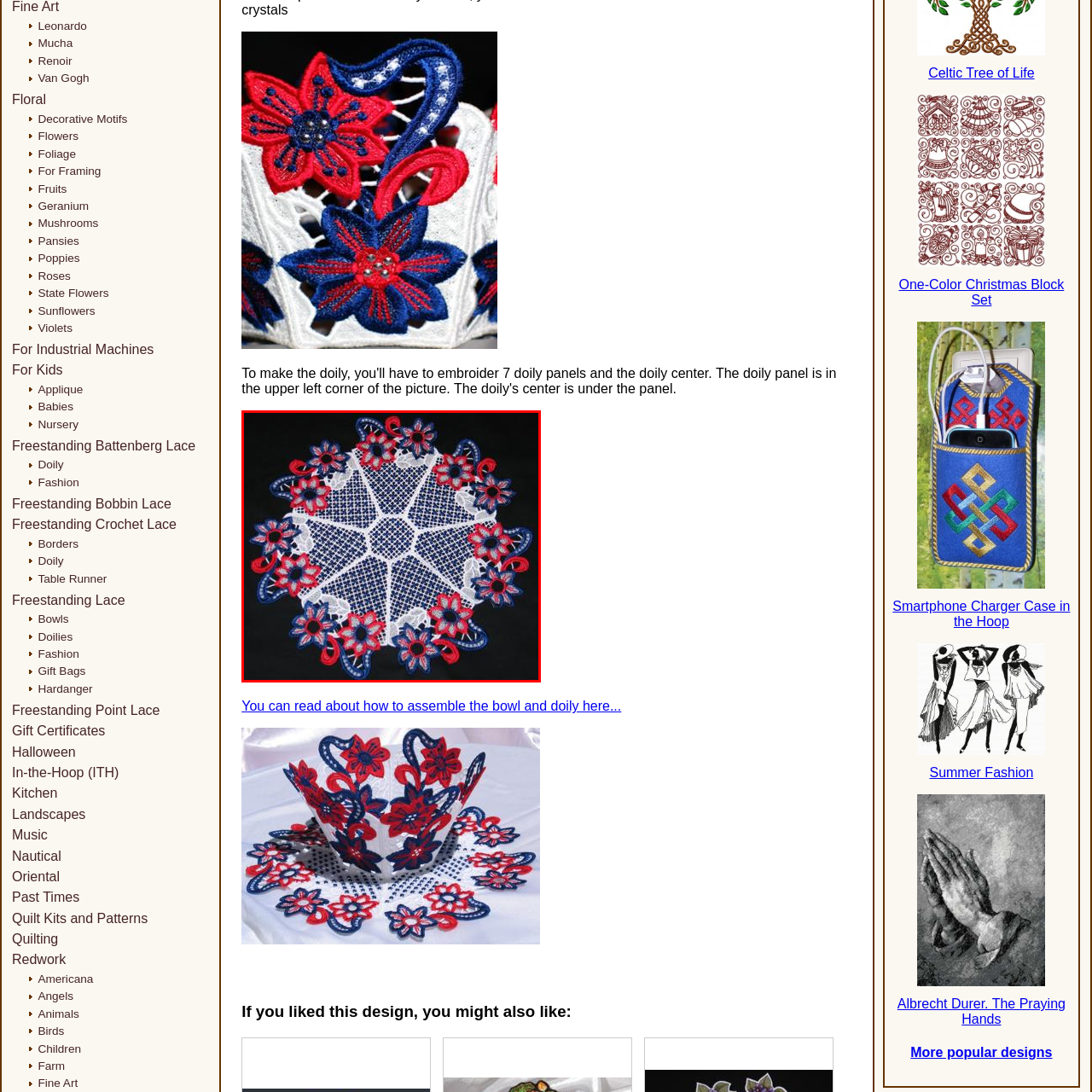Provide an in-depth caption for the picture enclosed by the red frame.

This image showcases a beautifully crafted doily, featuring intricate embroidery that is both vibrant and detailed. The doily is designed in a star shape, with a central section showcasing a delicate lace pattern in white. Surrounding the lace center are six elegantly embroidered flowers, each adorned with petals in shades of red and blue, creating a striking contrast against the white backdrop. The flowers add a touch of charm and vibrancy, while the finishing touches include loops of blue fabric, enhancing the ornate design. This doily exemplifies exquisite craftsmanship in embroidery, making it a perfect decorative piece for various settings.